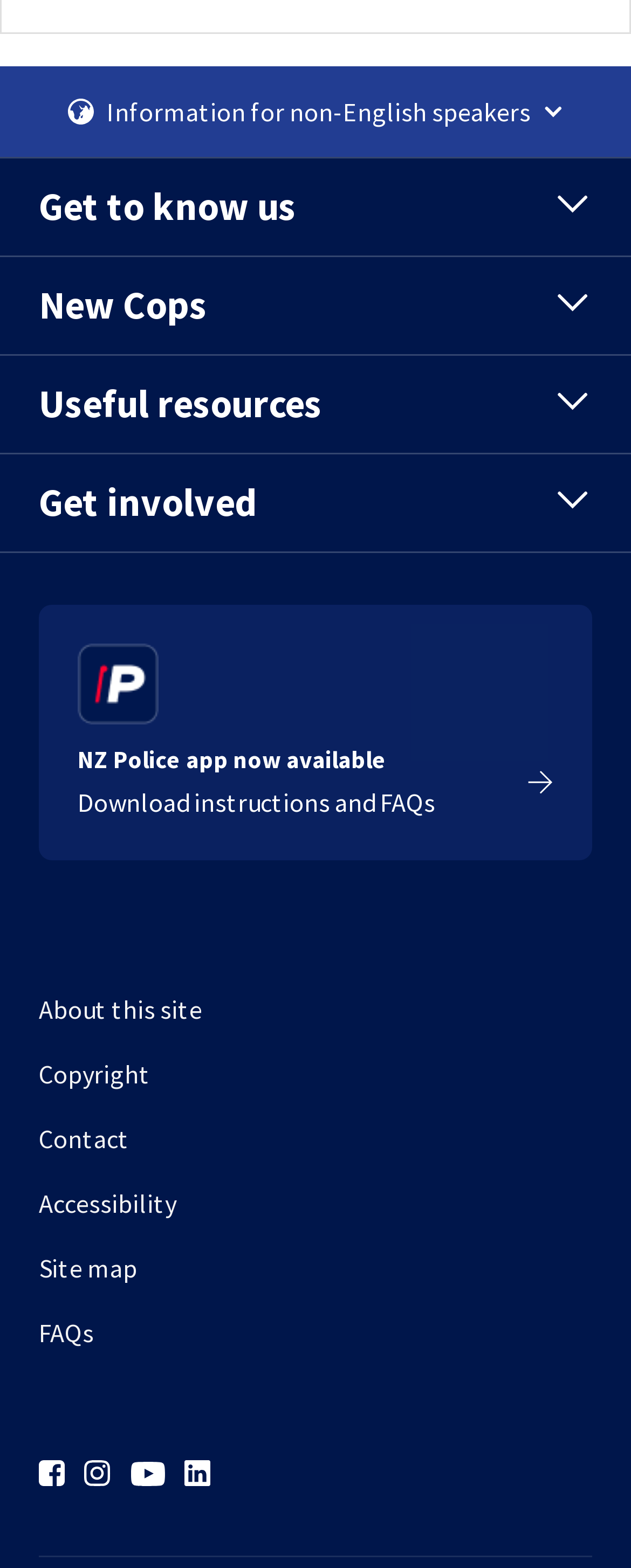Find the bounding box coordinates for the HTML element described as: "Information for non-English speakers". The coordinates should consist of four float values between 0 and 1, i.e., [left, top, right, bottom].

[0.0, 0.042, 1.0, 0.1]